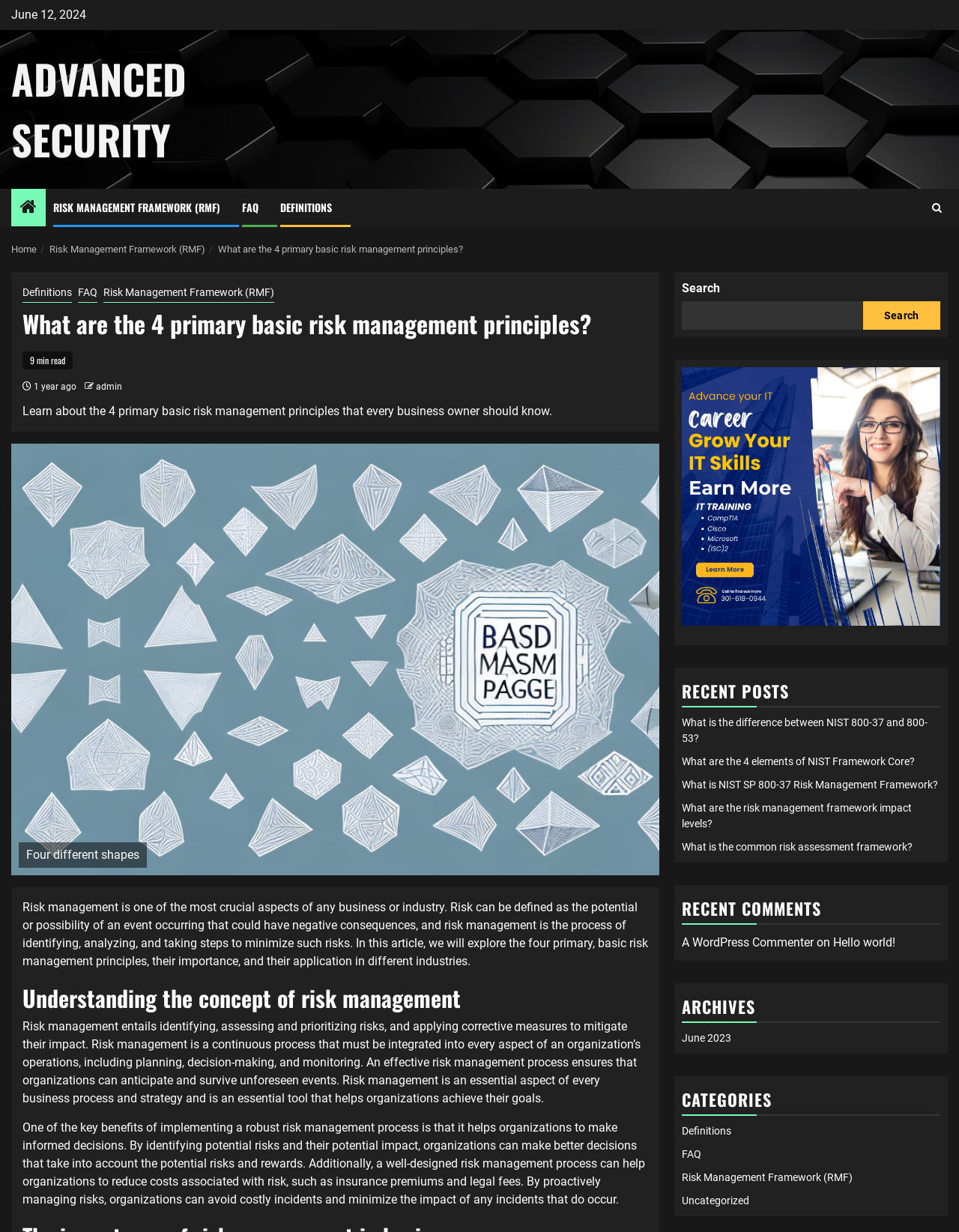Examine the screenshot and answer the question in as much detail as possible: What is the category of the article 'What is the difference between NIST 800-37 and 800-53?'?

I found the category of the article by looking at the section that says 'RECENT POSTS' and finding the link that says 'What is the difference between NIST 800-37 and 800-53?'. Then, I looked at the categories section and found that Risk Management Framework (RMF) is one of the categories, and it matches the topic of the article.